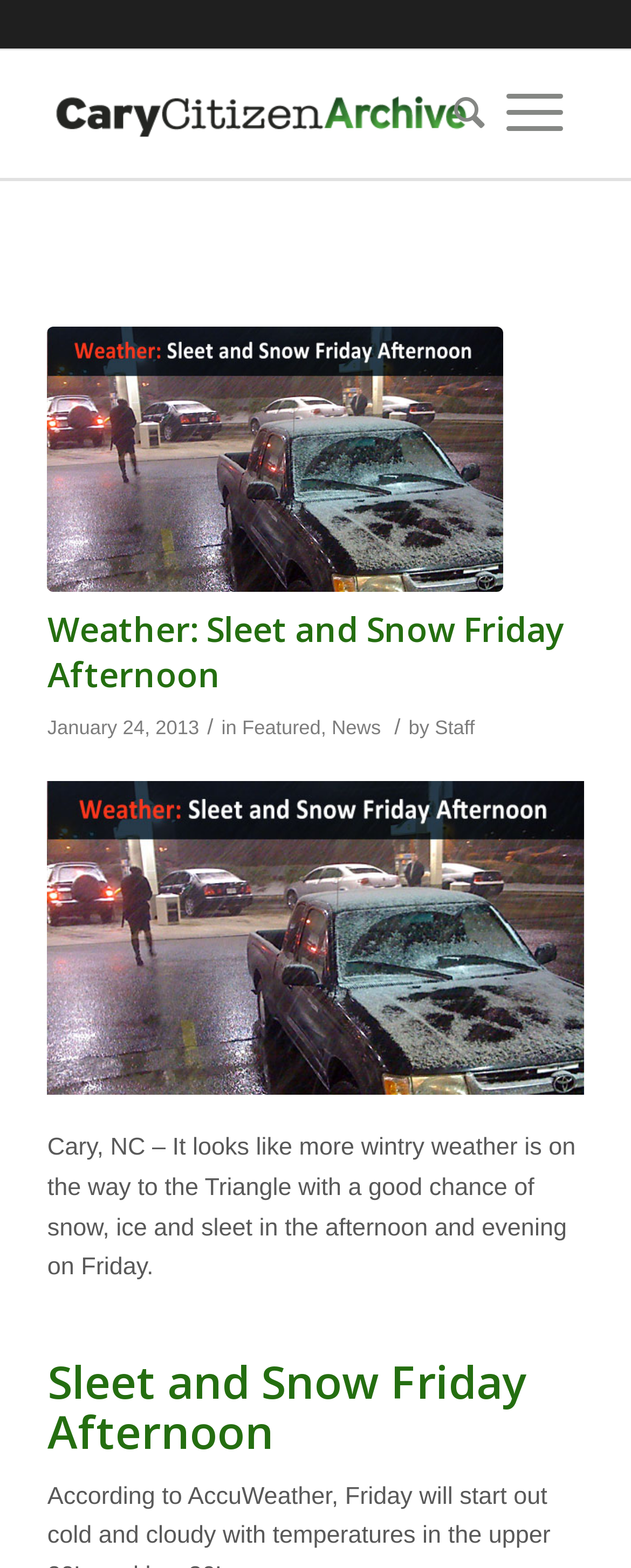Please find the bounding box coordinates of the element that needs to be clicked to perform the following instruction: "Click the link to News". The bounding box coordinates should be four float numbers between 0 and 1, represented as [left, top, right, bottom].

[0.526, 0.457, 0.604, 0.471]